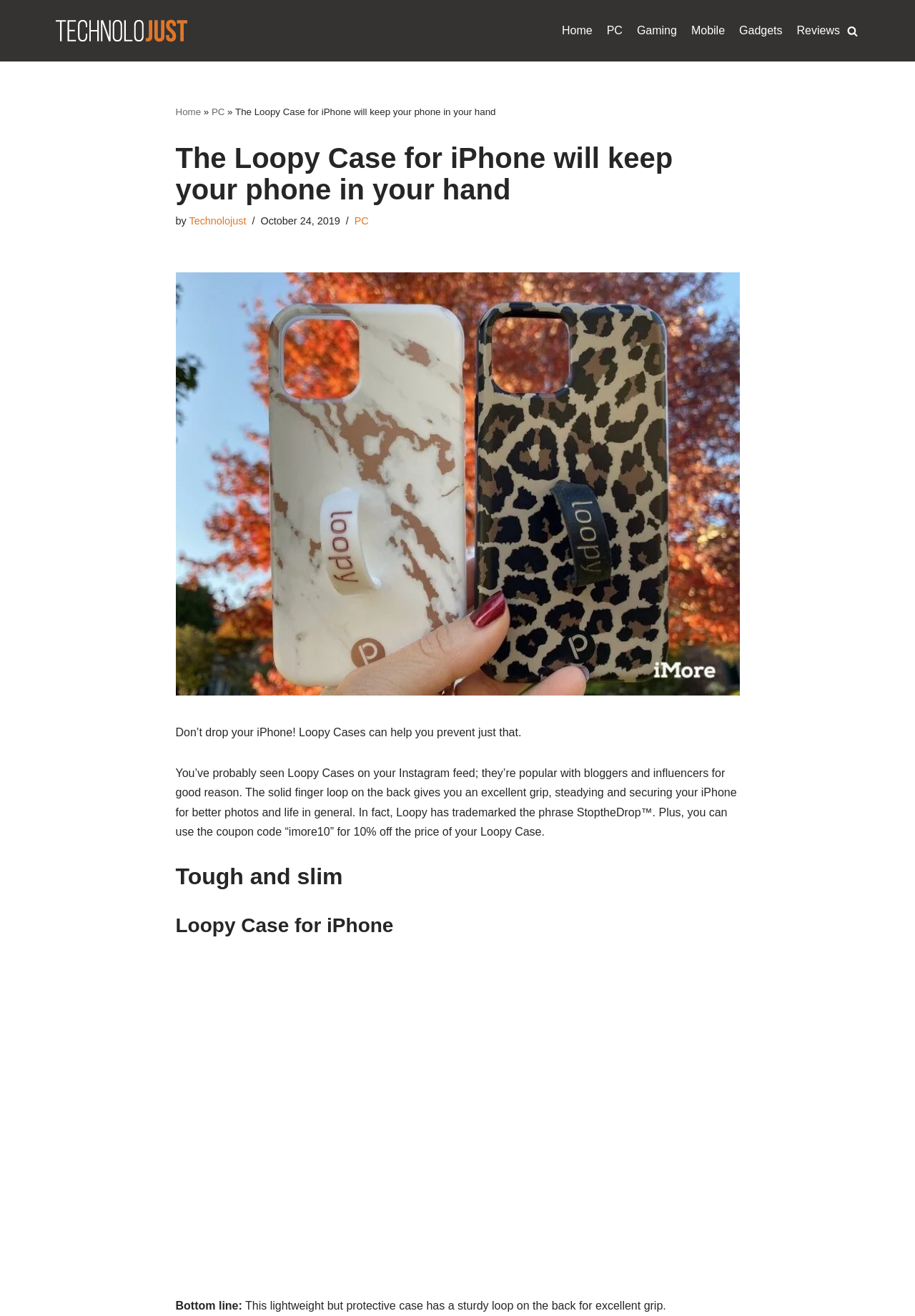Generate a thorough caption detailing the webpage content.

The webpage is about Loopy Cases, a product designed to prevent iPhone drops. At the top left corner, there is a "Skip to content" link, followed by the "tj-logo" image and link. To the right of the logo, there is a primary navigation menu with links to "Home", "PC", "Gaming", "Mobile", "Gadgets", and "Reviews". Next to the navigation menu, there is a "Search" button with a magnifying glass icon.

Below the navigation menu, there is a heading that reads "The Loopy Case for iPhone will keep your phone in your hand". This heading is followed by a paragraph of text that introduces Loopy Cases and their popularity among bloggers and influencers. The text explains that the solid finger loop on the back of the case provides an excellent grip, making it ideal for taking better photos and preventing iPhone drops.

To the right of the introductory text, there is an image related to Loopy Cases. Below the image, there are two headings: "Tough and slim" and "Loopy Case for iPhone". The rest of the page is dedicated to a review of the Loopy Case, with multiple paragraphs of text and two more images. The review concludes with a "Bottom line" section that summarizes the benefits of the case.

Throughout the page, there are several links to other articles and sections, including "Home", "PC", and "Loopy Case for iPhone review: Stop the drop". The overall layout of the page is organized, with clear headings and concise text that makes it easy to read and navigate.